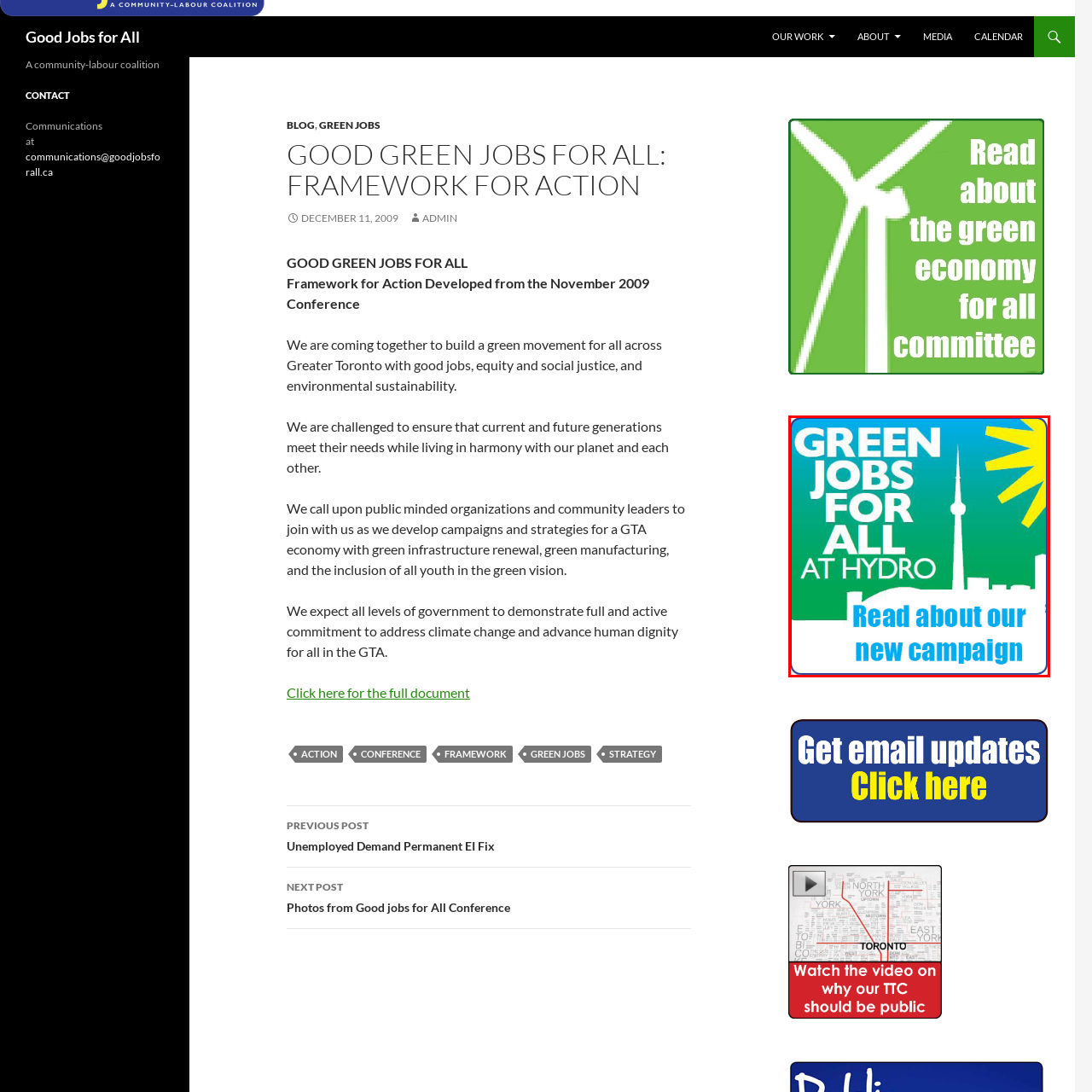Check the area bordered by the red box and provide a single word or phrase as the answer to the question: What is the theme emphasized by the radiant sun?

Renewable energy